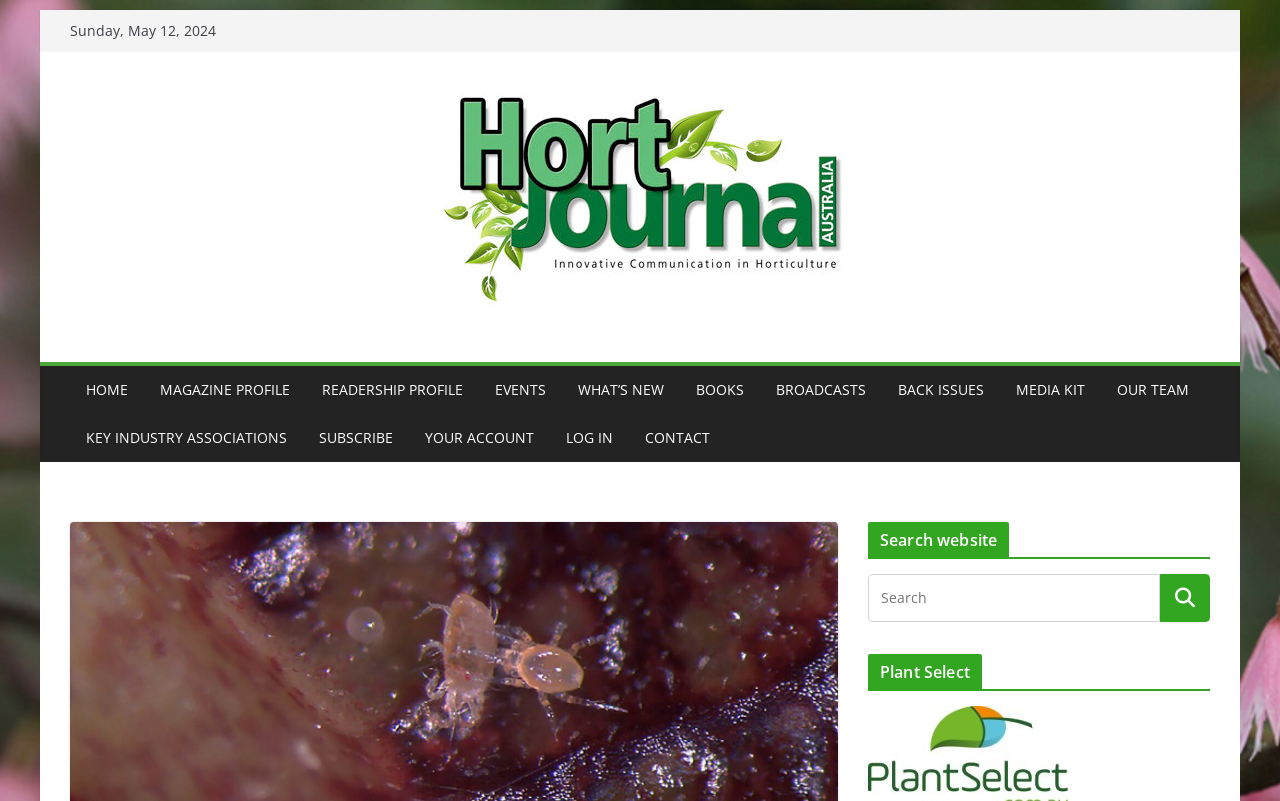Locate the bounding box coordinates of the area that needs to be clicked to fulfill the following instruction: "Go to Hort Journal Australia". The coordinates should be in the format of four float numbers between 0 and 1, namely [left, top, right, bottom].

[0.332, 0.094, 0.668, 0.397]